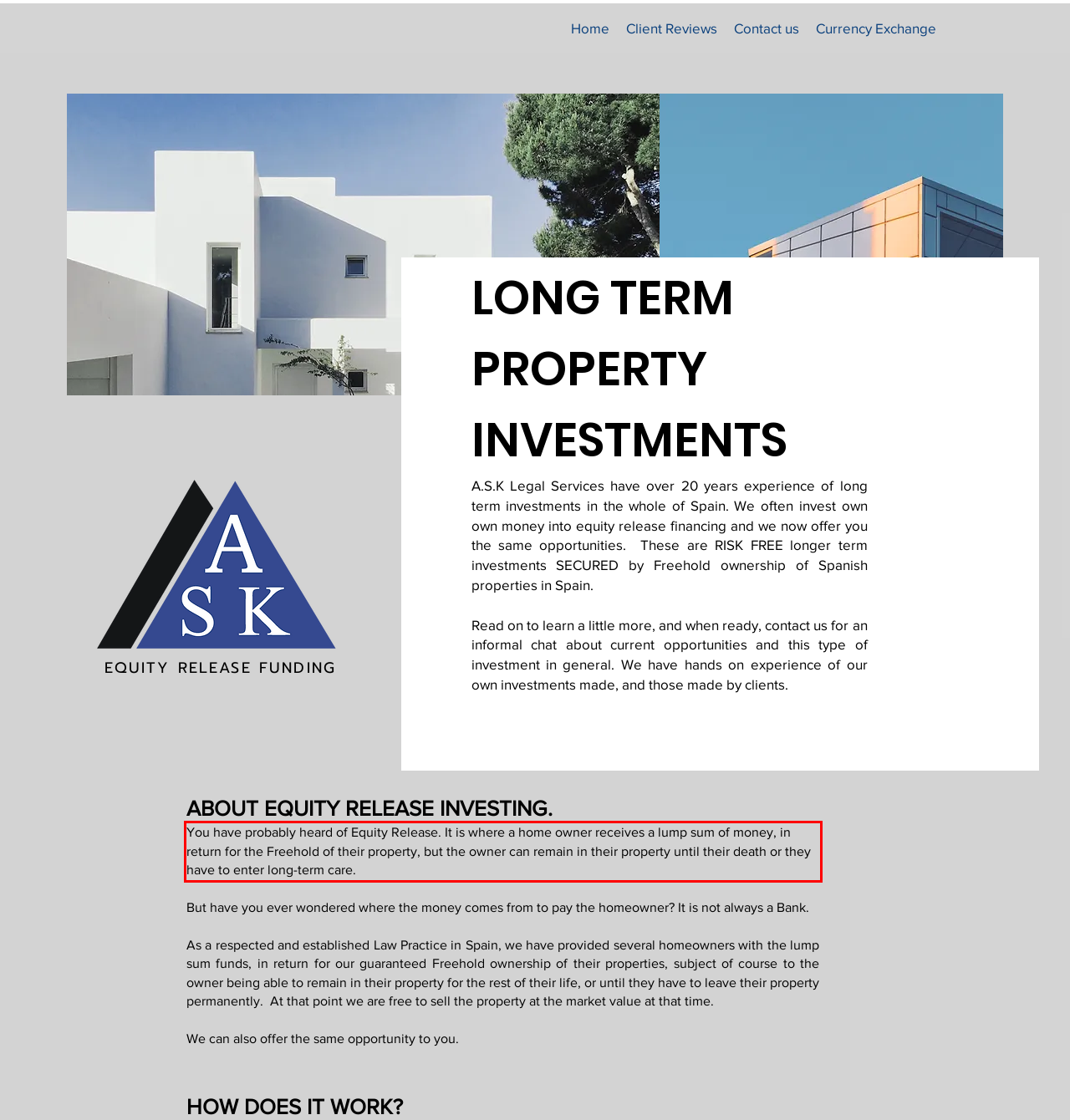Given a screenshot of a webpage with a red bounding box, please identify and retrieve the text inside the red rectangle.

You have probably heard of Equity Release. It is where a home owner receives a lump sum of money, in return for the Freehold of their property, but the owner can remain in their property until their death or they have to enter long-term care.